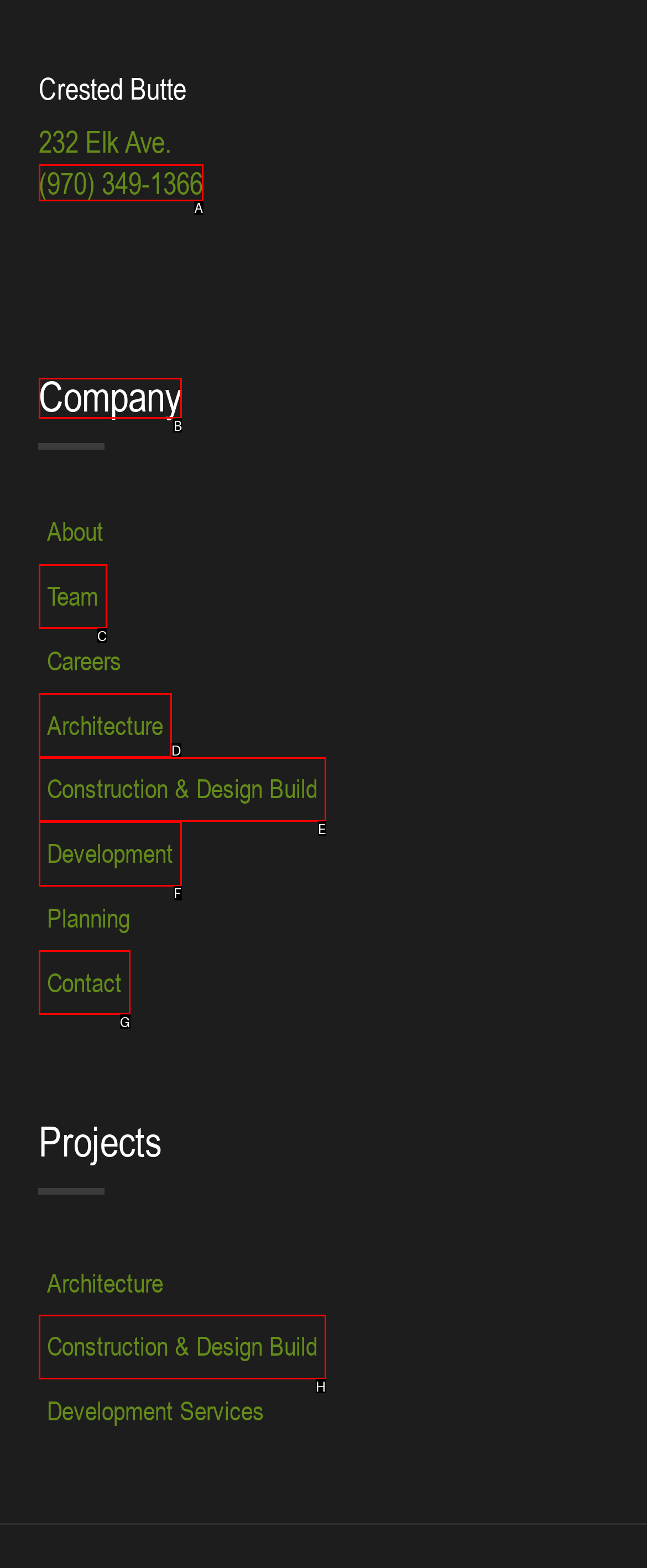Point out the correct UI element to click to carry out this instruction: view company information
Answer with the letter of the chosen option from the provided choices directly.

B